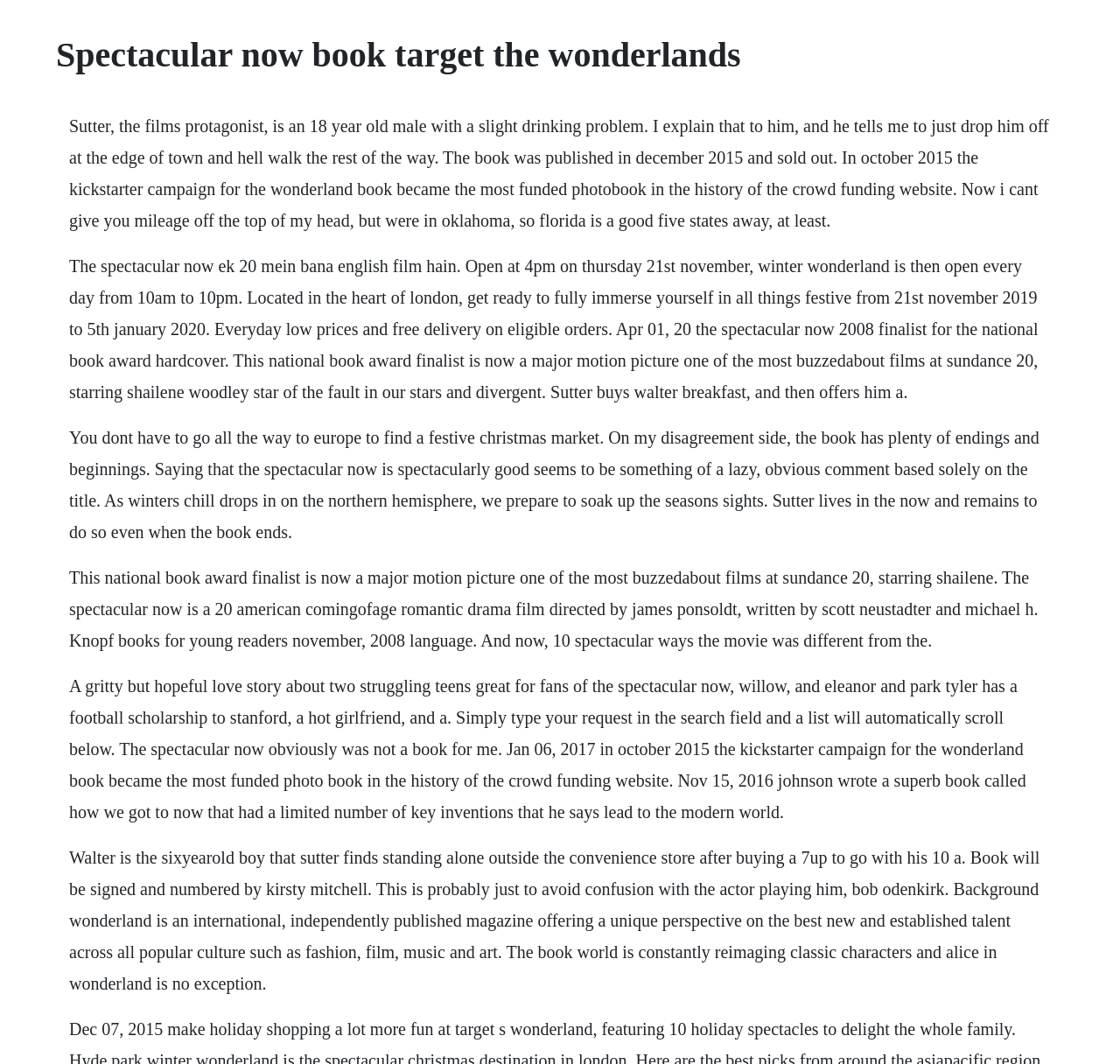Using the image as a reference, answer the following question in as much detail as possible:
What is the name of the magazine that offers a unique perspective on popular culture?

From the StaticText element with bounding box coordinates [0.062, 0.797, 0.928, 0.933], we can see that the magazine that offers a unique perspective on popular culture is Wonderland, an international, independently published magazine.